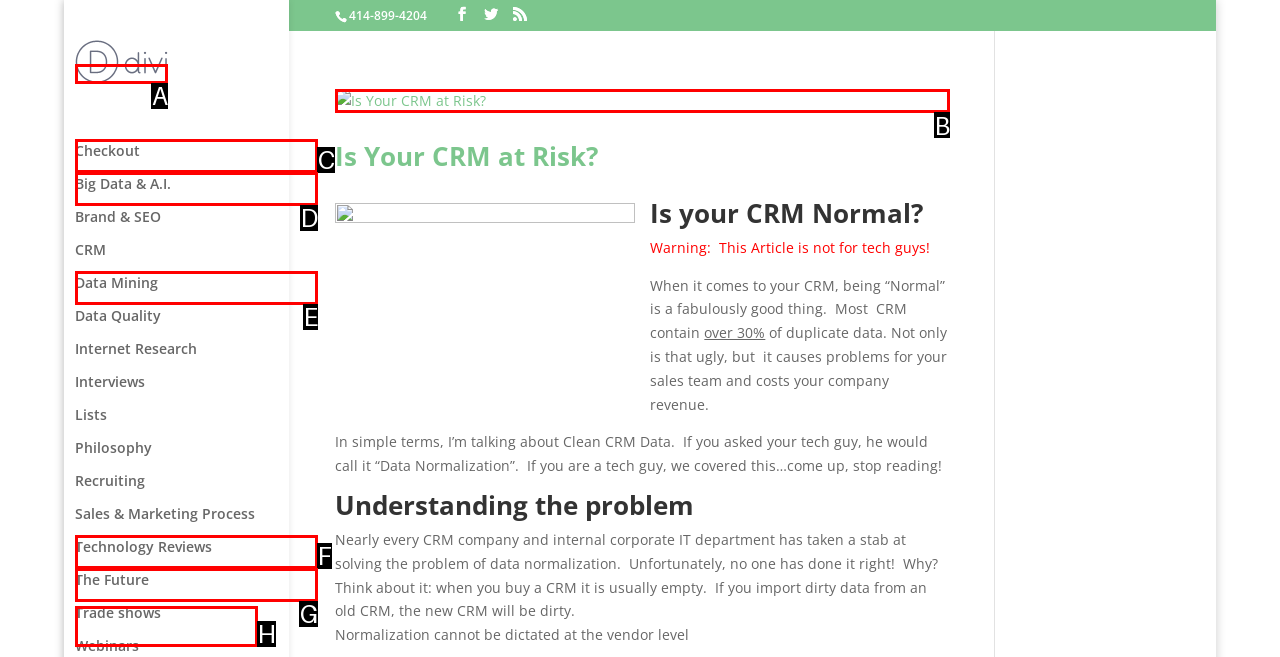Select the HTML element that needs to be clicked to perform the task: Click on the link to Donato Diorio. Reply with the letter of the chosen option.

A